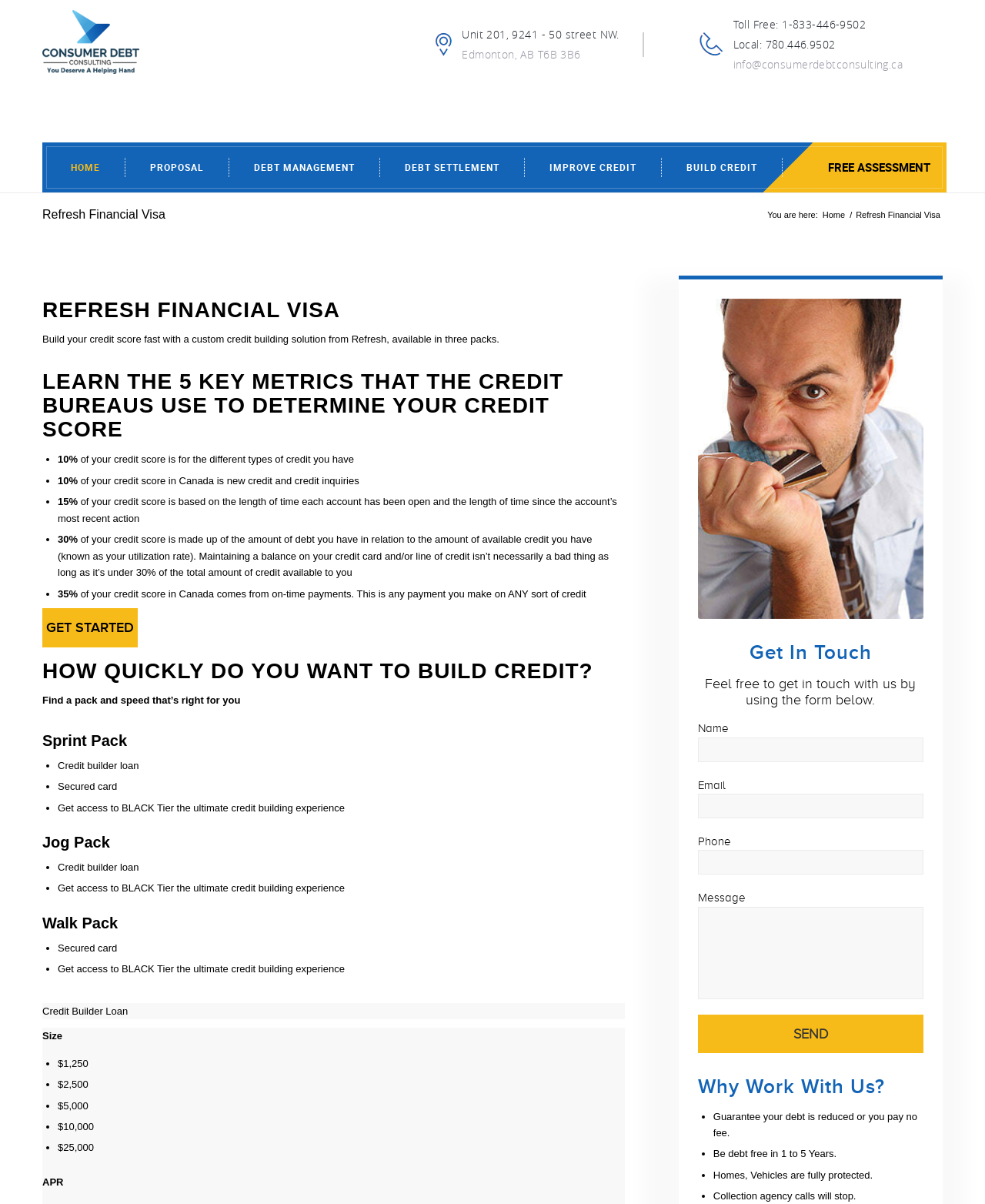Determine the bounding box coordinates for the region that must be clicked to execute the following instruction: "Call the toll-free number".

[0.794, 0.014, 0.879, 0.026]